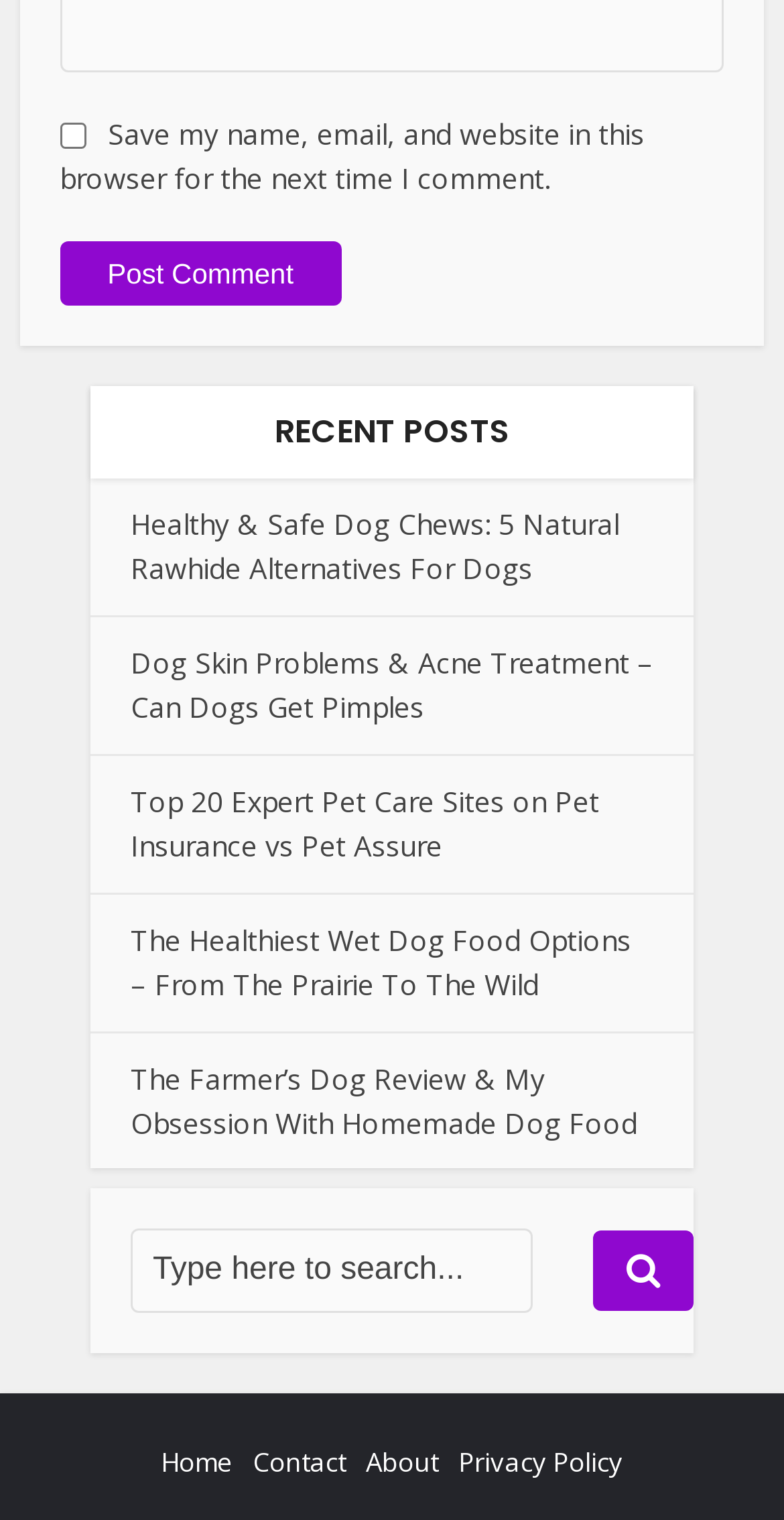Please give a short response to the question using one word or a phrase:
What is the type of content on this webpage?

Pet care articles